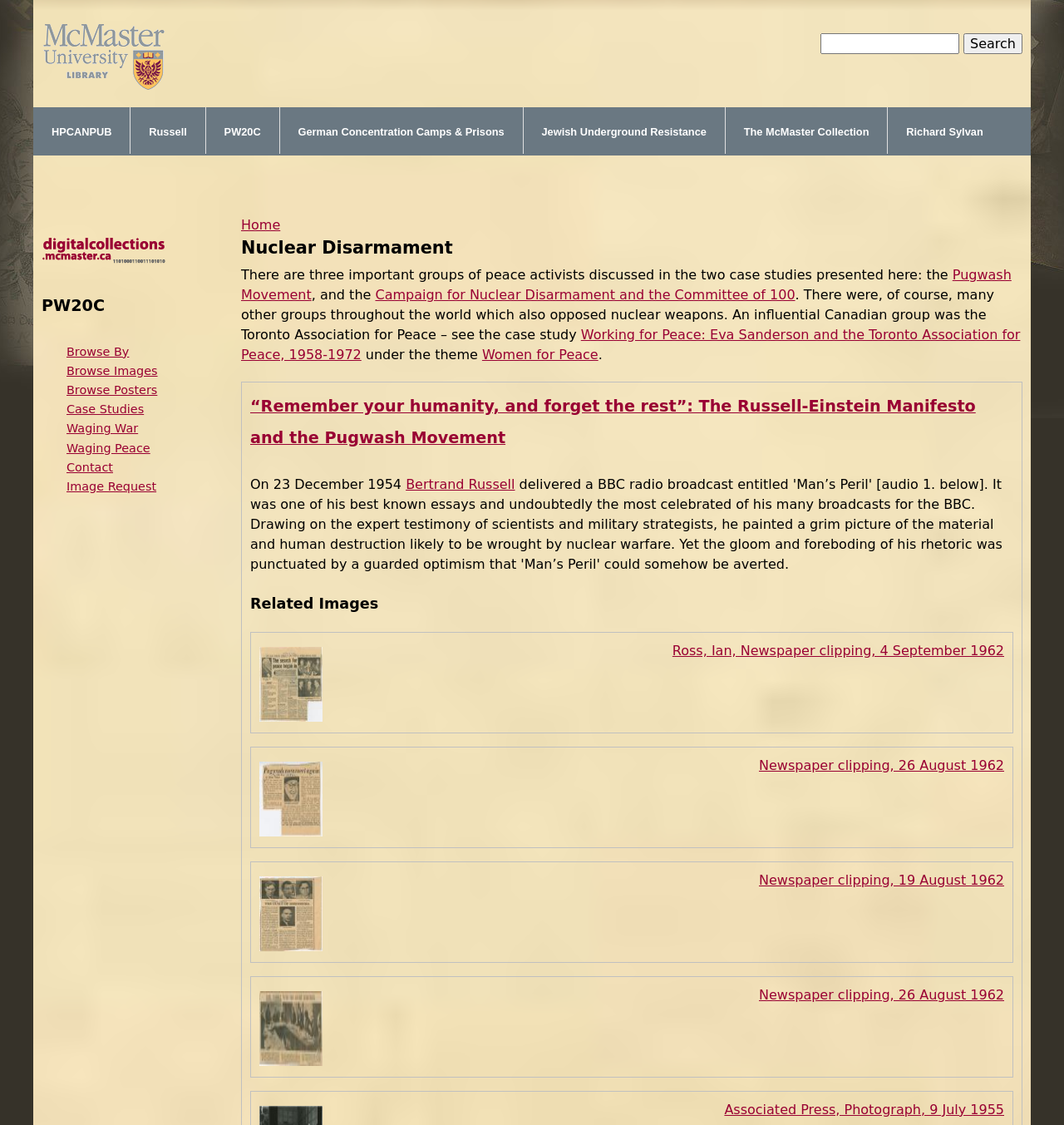Find the bounding box coordinates for the element that must be clicked to complete the instruction: "Browse images". The coordinates should be four float numbers between 0 and 1, indicated as [left, top, right, bottom].

[0.062, 0.324, 0.148, 0.335]